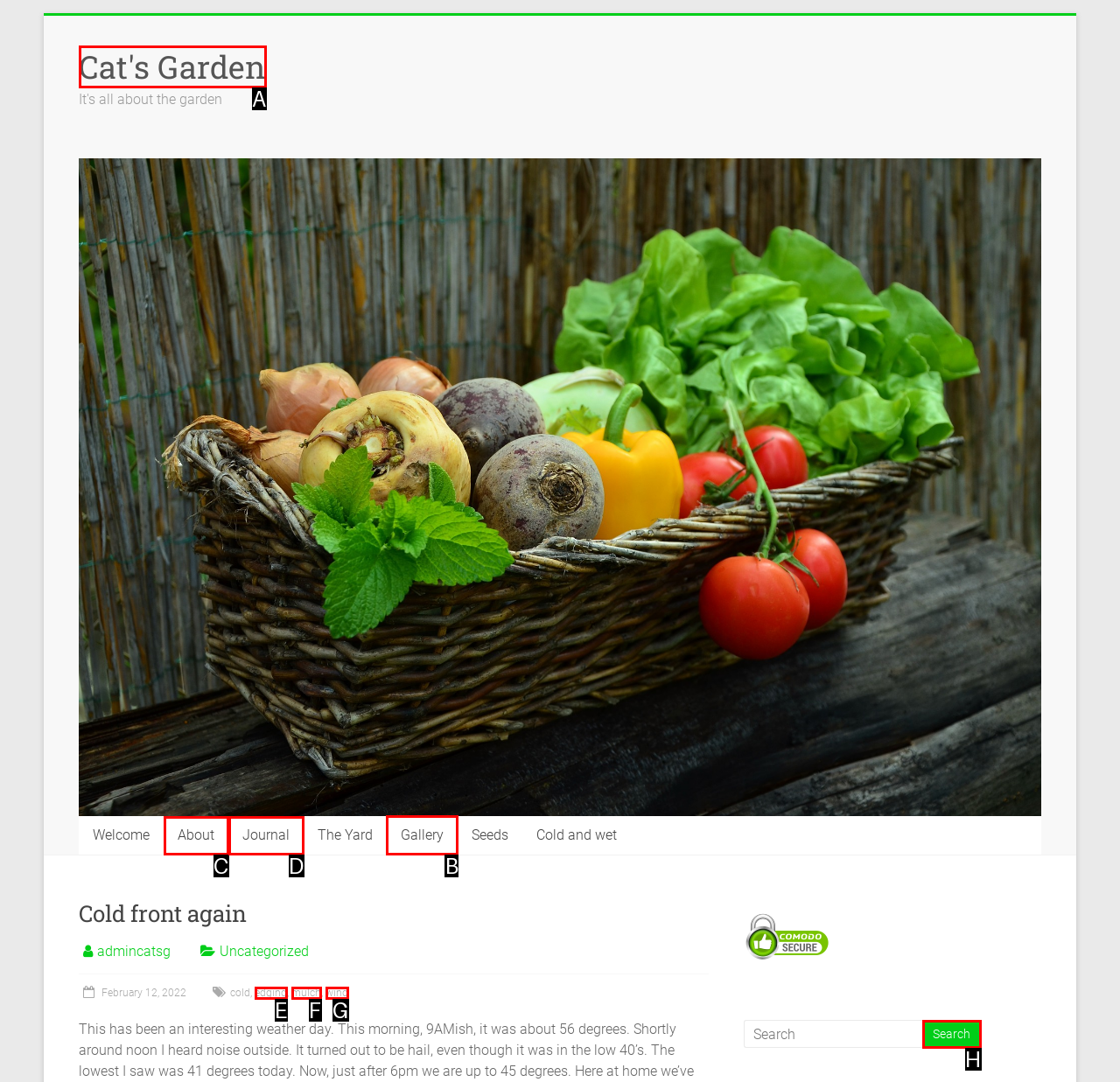From the given options, indicate the letter that corresponds to the action needed to complete this task: Go to the 'Gallery' page. Respond with only the letter.

B